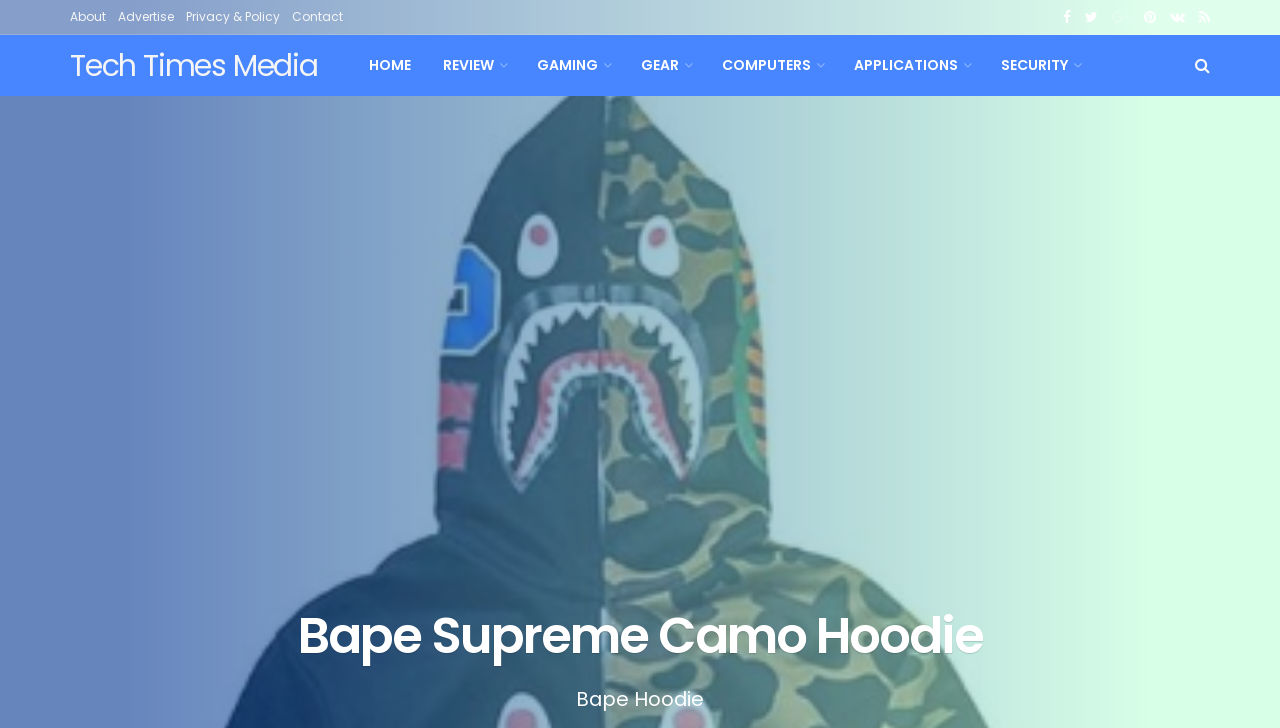Identify the bounding box for the given UI element using the description provided. Coordinates should be in the format (top-left x, top-left y, bottom-right x, bottom-right y) and must be between 0 and 1. Here is the description: Tech Times Media

[0.055, 0.069, 0.248, 0.111]